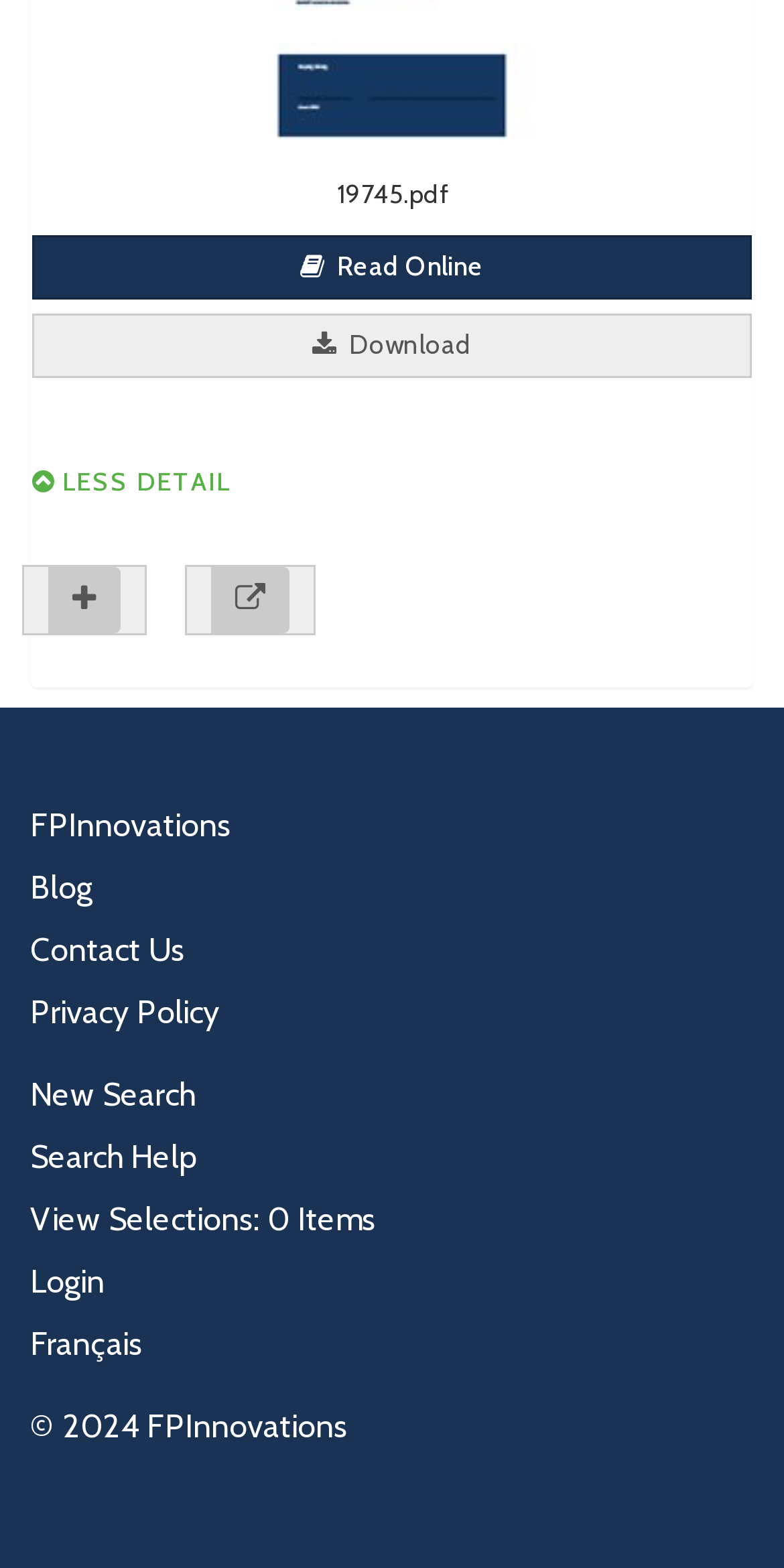Give a one-word or phrase response to the following question: What is the organization behind the webpage?

FPInnovations